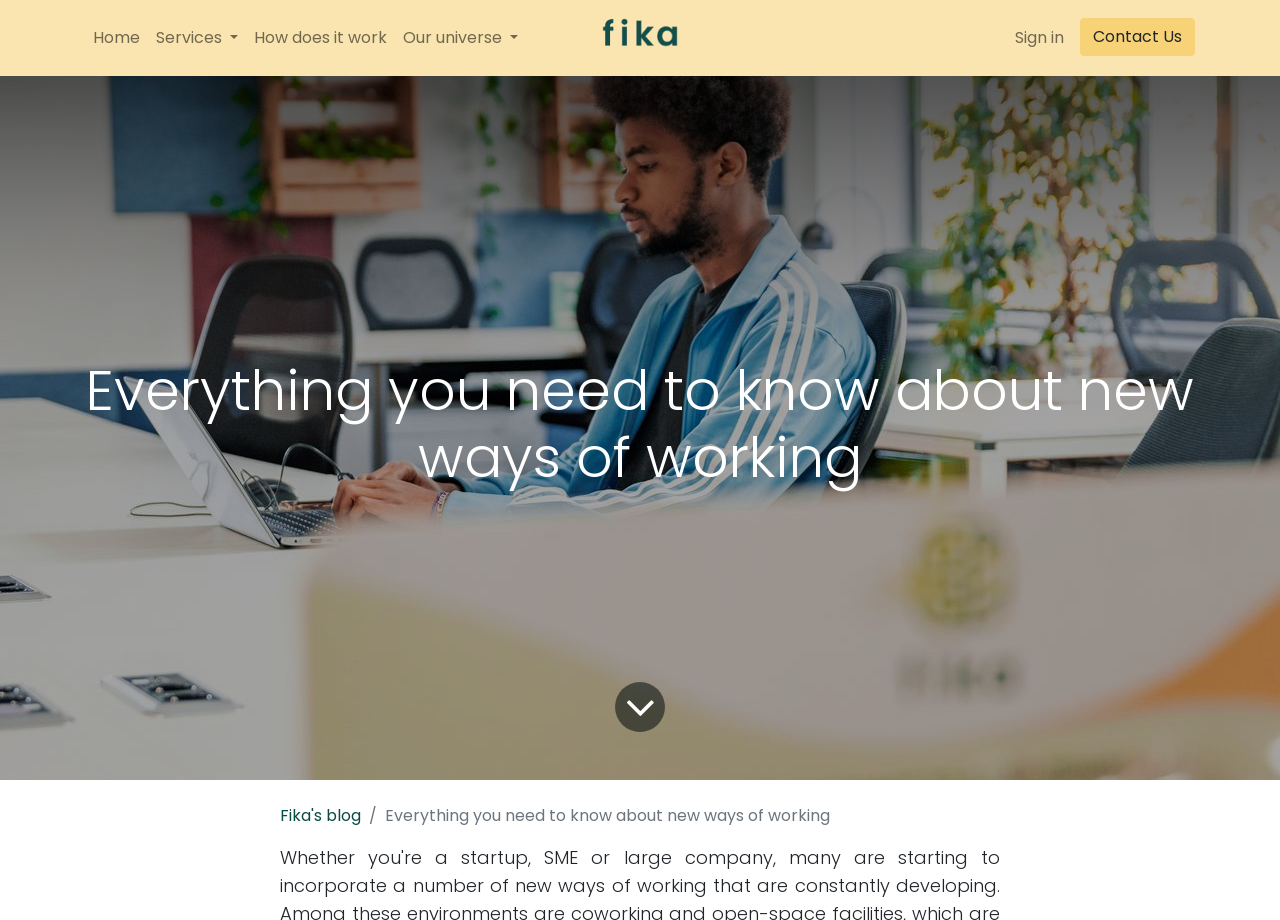Use a single word or phrase to answer the question: How many menu items are in the vertical menu?

5